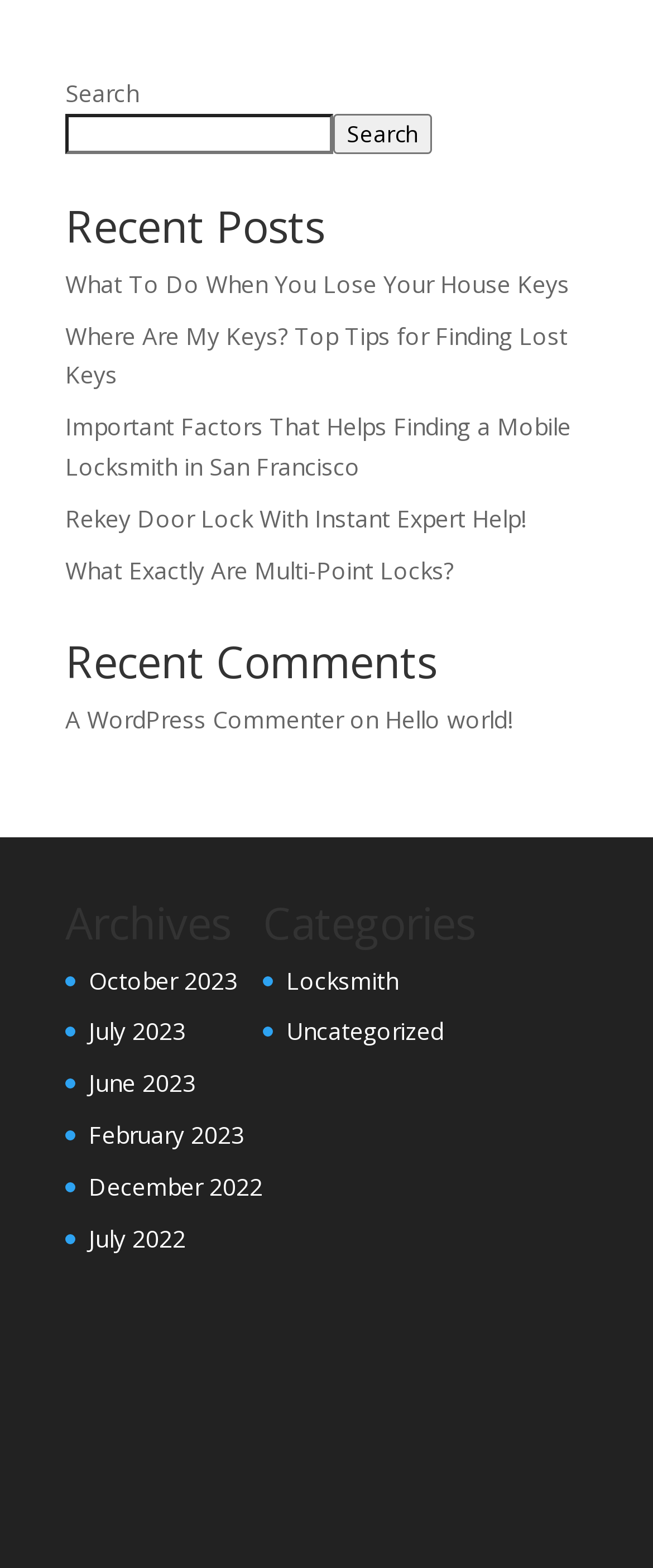Please answer the following question using a single word or phrase: 
How many comments are listed under the Recent Comments section?

1